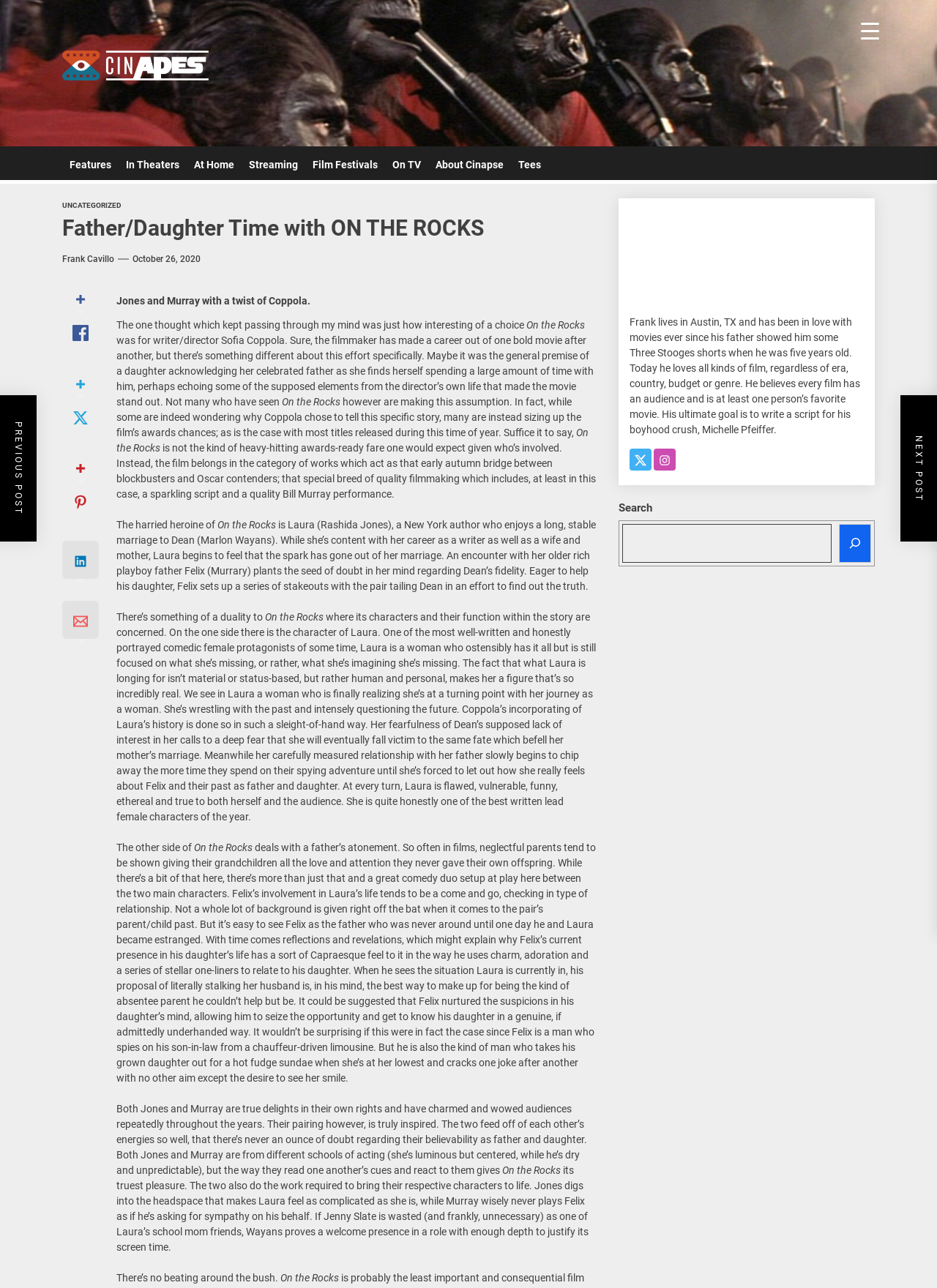Locate the bounding box coordinates of the element's region that should be clicked to carry out the following instruction: "Click the 'Tees' link". The coordinates need to be four float numbers between 0 and 1, i.e., [left, top, right, bottom].

[0.545, 0.114, 0.585, 0.143]